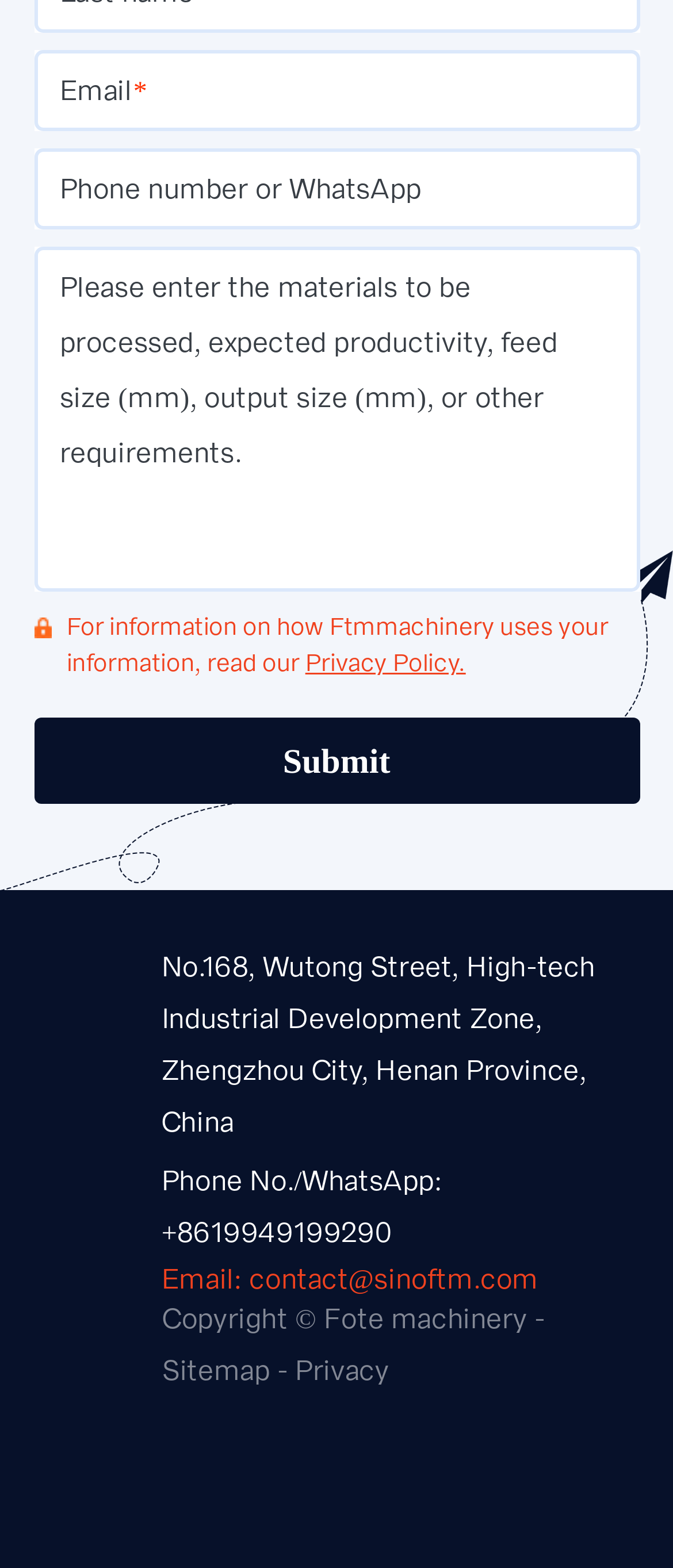What is the first required field?
Using the image as a reference, give a one-word or short phrase answer.

Email